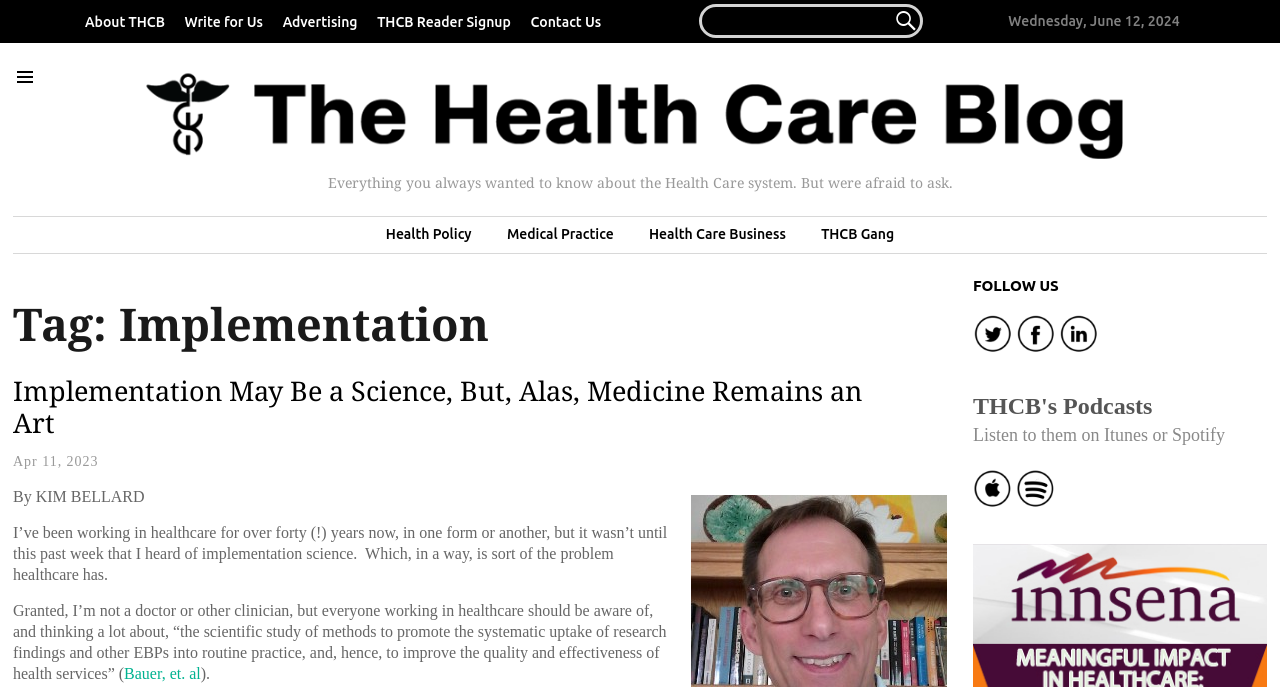Identify the bounding box coordinates for the UI element described as follows: "THCB Reader Signup". Ensure the coordinates are four float numbers between 0 and 1, formatted as [left, top, right, bottom].

[0.288, 0.02, 0.405, 0.043]